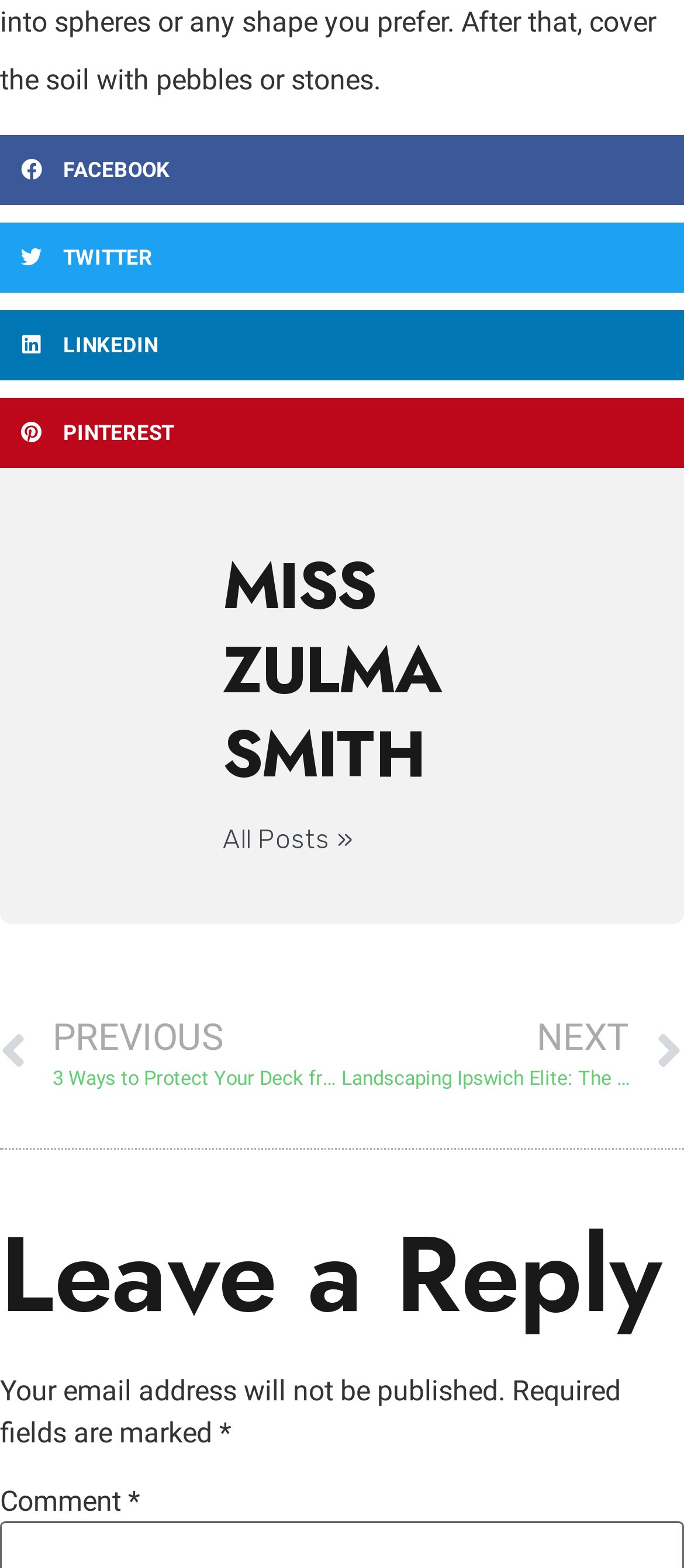Please locate the bounding box coordinates of the region I need to click to follow this instruction: "View Miss Zulma Smith's profile".

[0.326, 0.347, 0.885, 0.508]